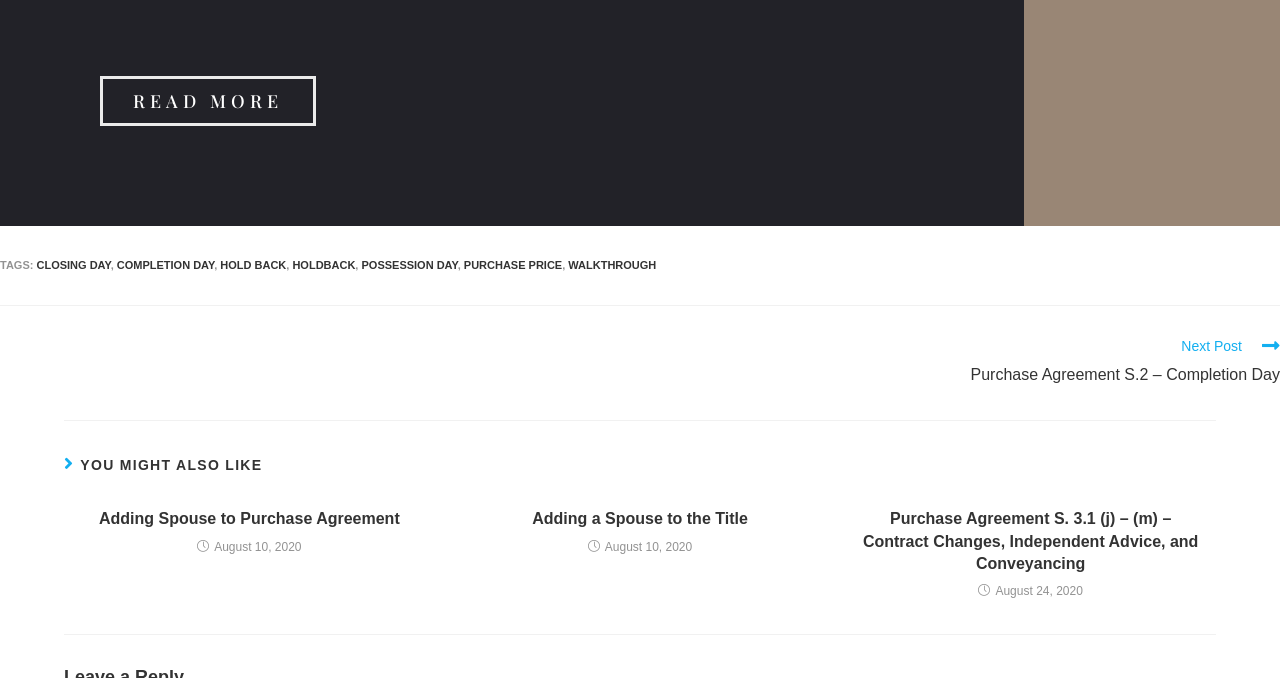Determine the bounding box for the described UI element: "Hold back".

[0.172, 0.381, 0.224, 0.399]